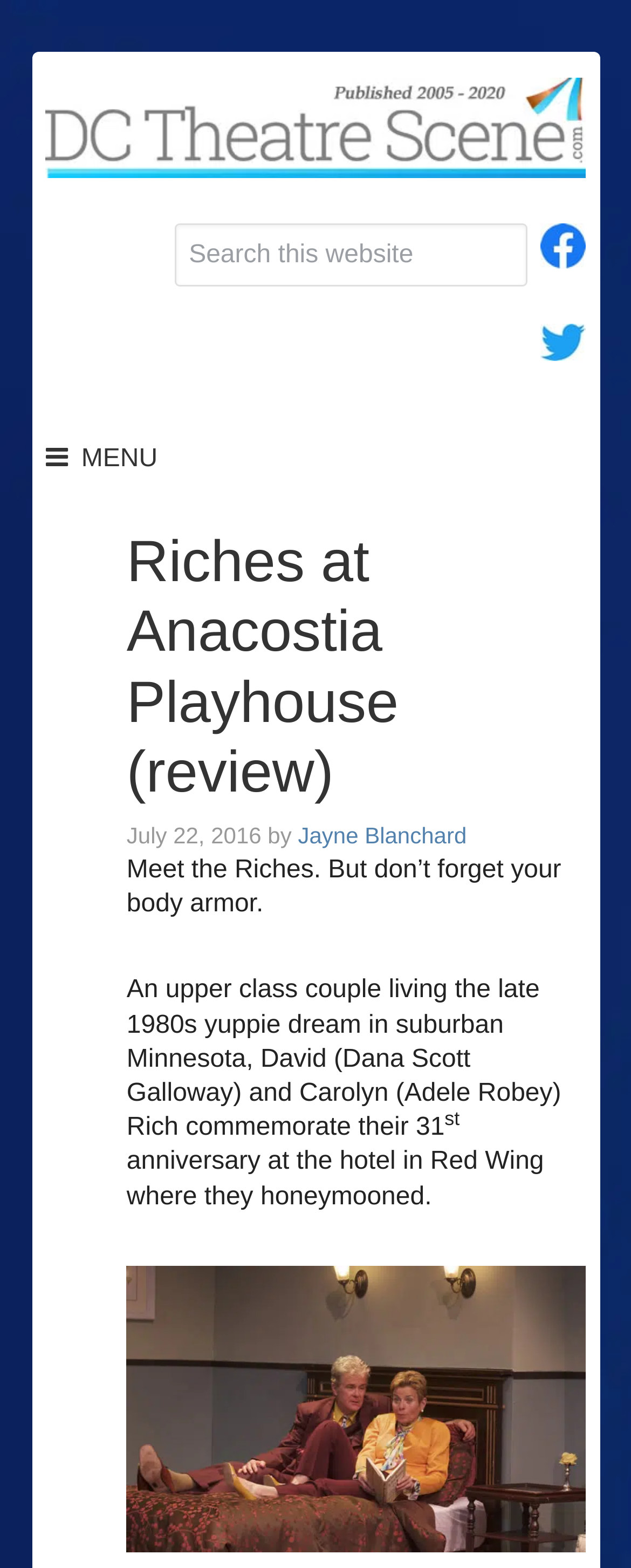What is the name of the playhouse?
Based on the image, respond with a single word or phrase.

Anacostia Playhouse